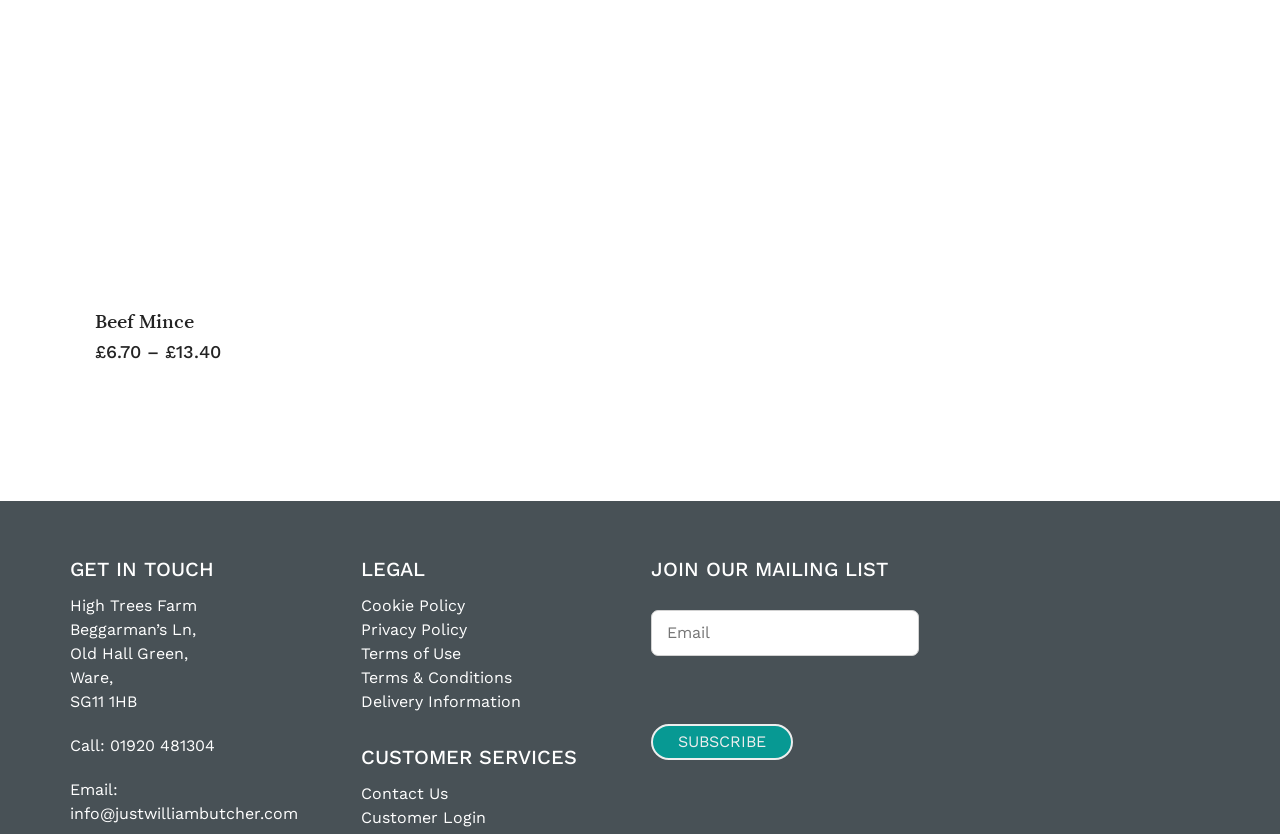What is the purpose of the textbox in the JOIN OUR MAILING LIST section?
Answer the question with just one word or phrase using the image.

To input email address